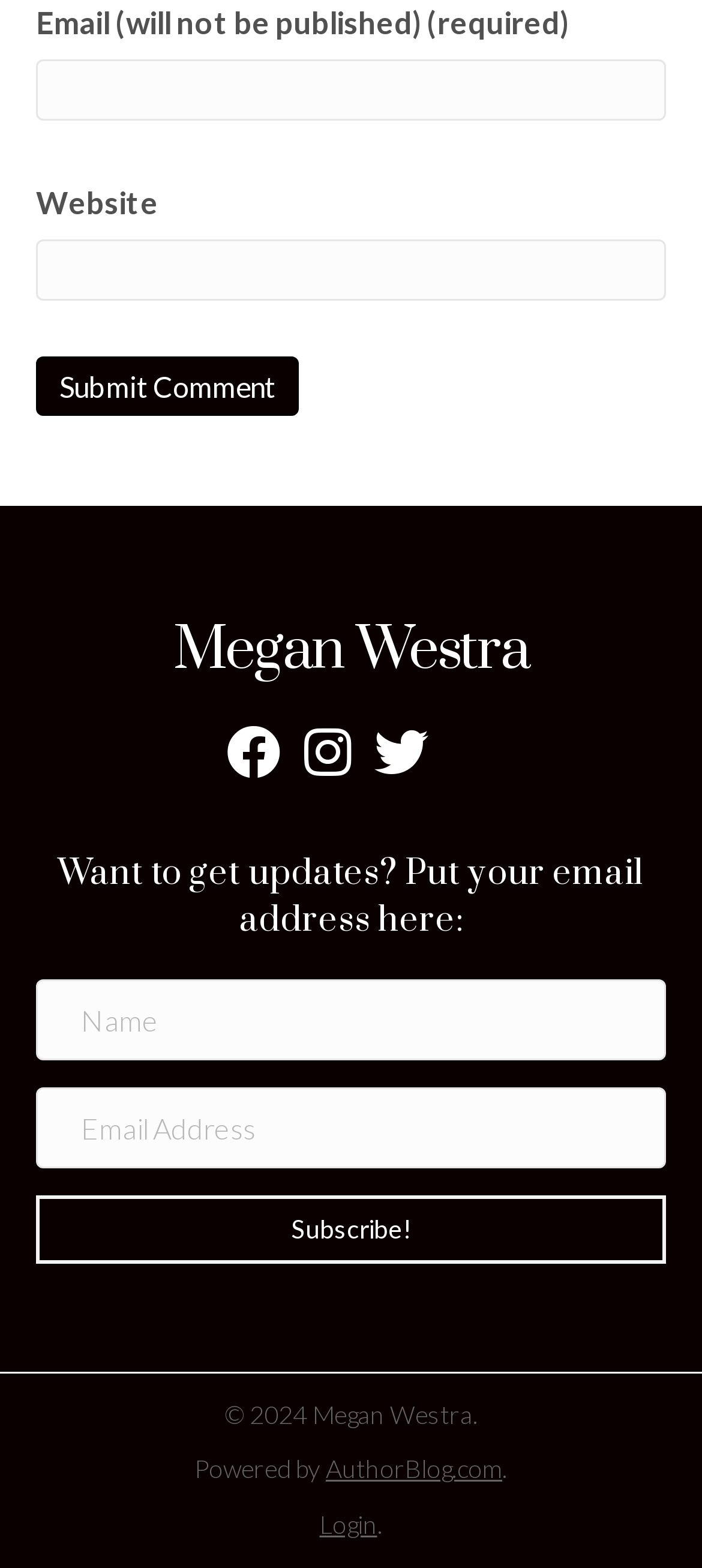Specify the bounding box coordinates for the region that must be clicked to perform the given instruction: "View the post from leouf69 on Mar 4, 2020, 7:15 AM".

None